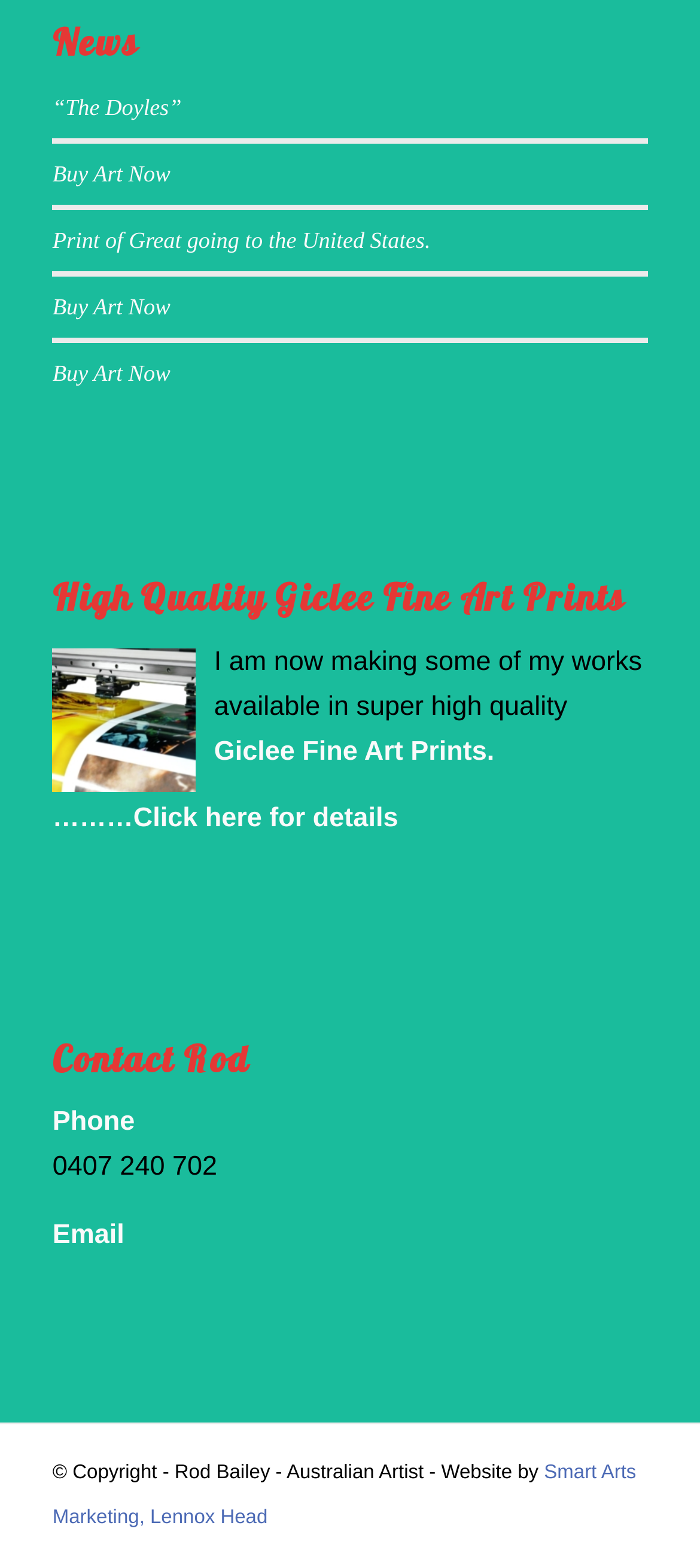Determine the bounding box coordinates for the region that must be clicked to execute the following instruction: "View 'Print of Great going to the United States.' details".

[0.075, 0.145, 0.615, 0.161]